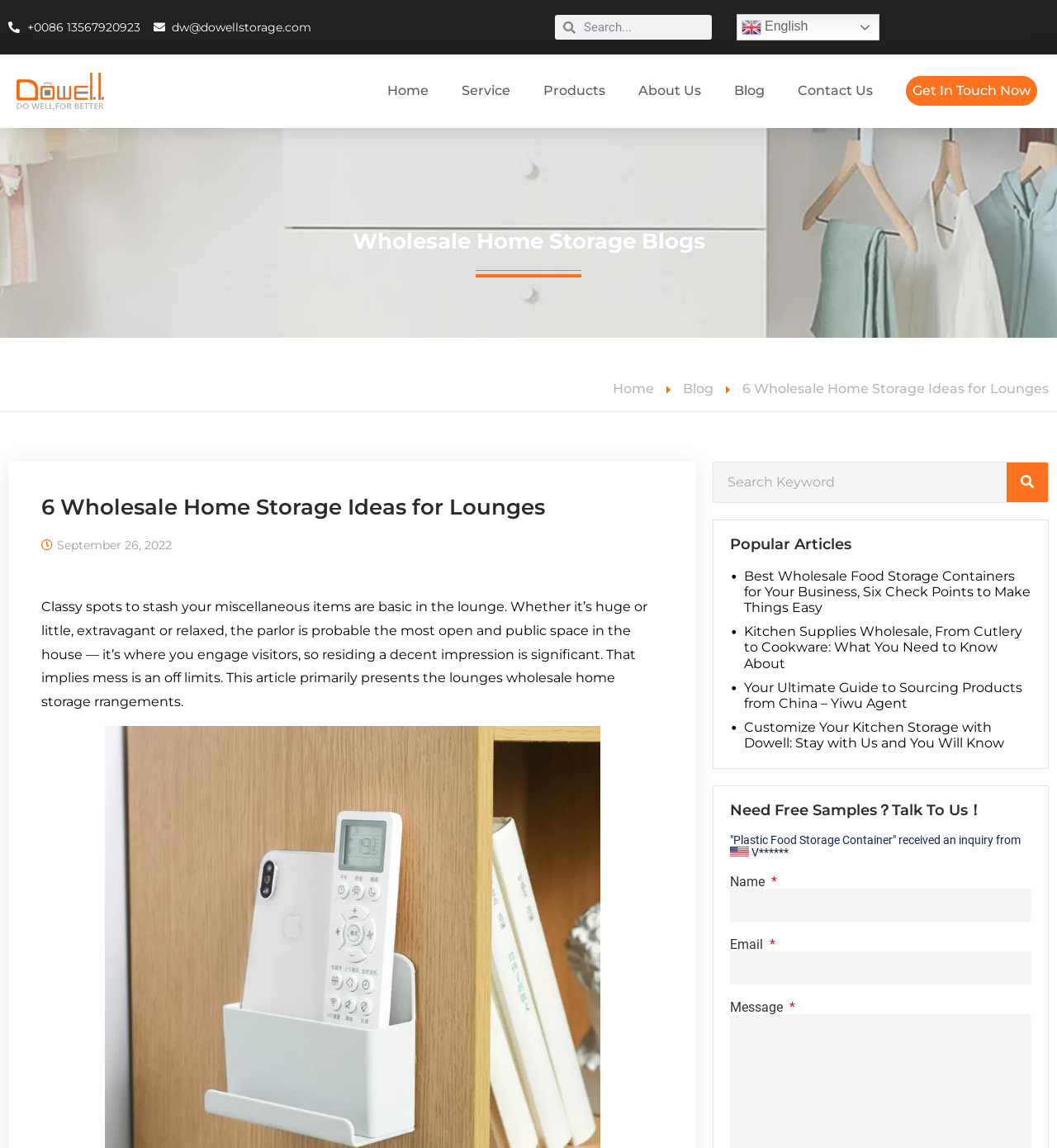How many popular articles are listed on the webpage?
Kindly offer a detailed explanation using the data available in the image.

The popular articles section is located in the middle of the webpage, with a heading that says 'Popular Articles'. There are four article links listed below the heading, each with a brief description.